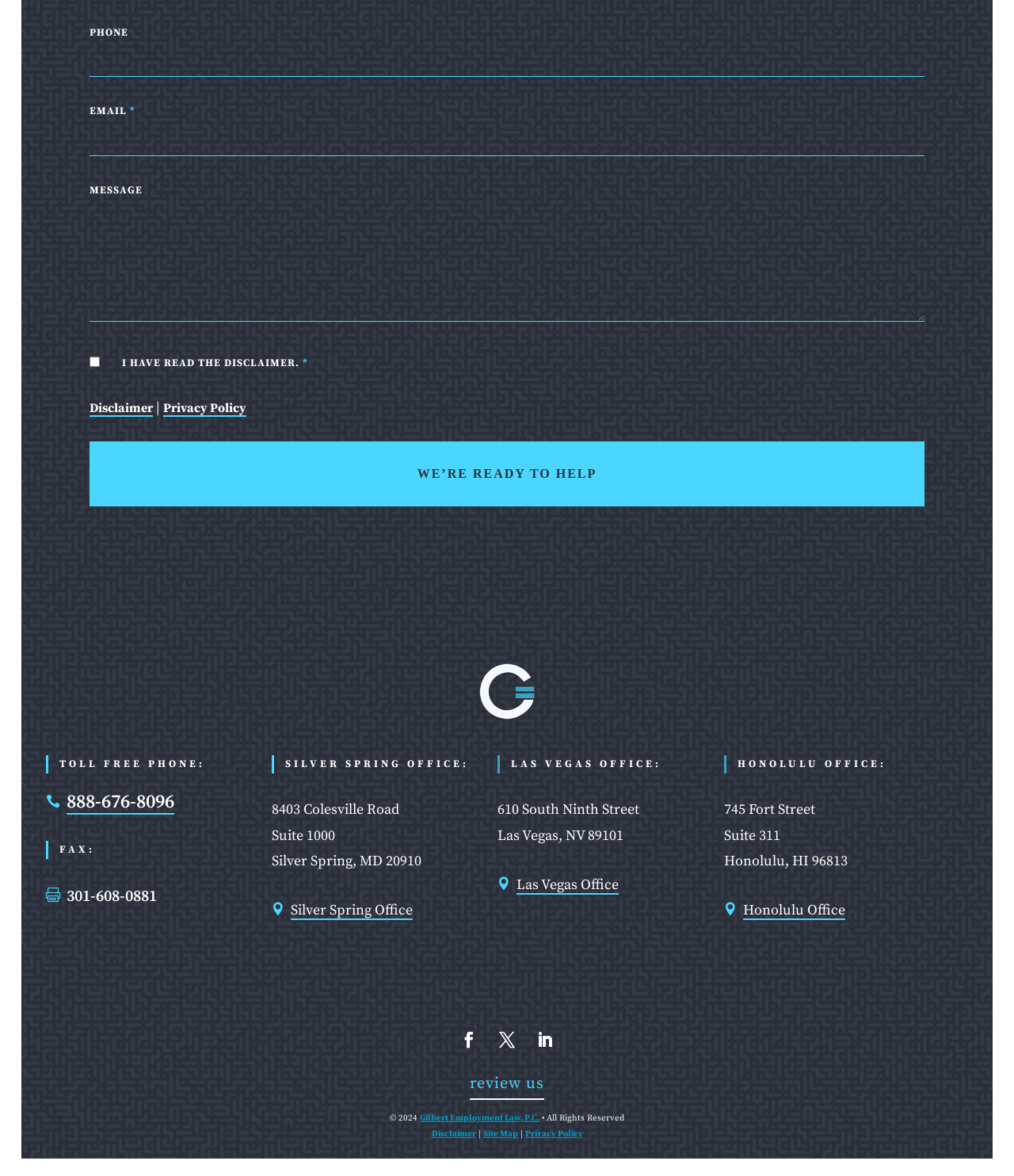Carefully examine the image and provide an in-depth answer to the question: What is the purpose of this form?

Based on the webpage, it appears that the form is used to contact the law firm, Gilbert Employment Law, P.C. The form has fields for phone, email, and message, and a checkbox to confirm that the user has read the disclaimer. This suggests that the form is intended for users to reach out to the law firm for some purpose.